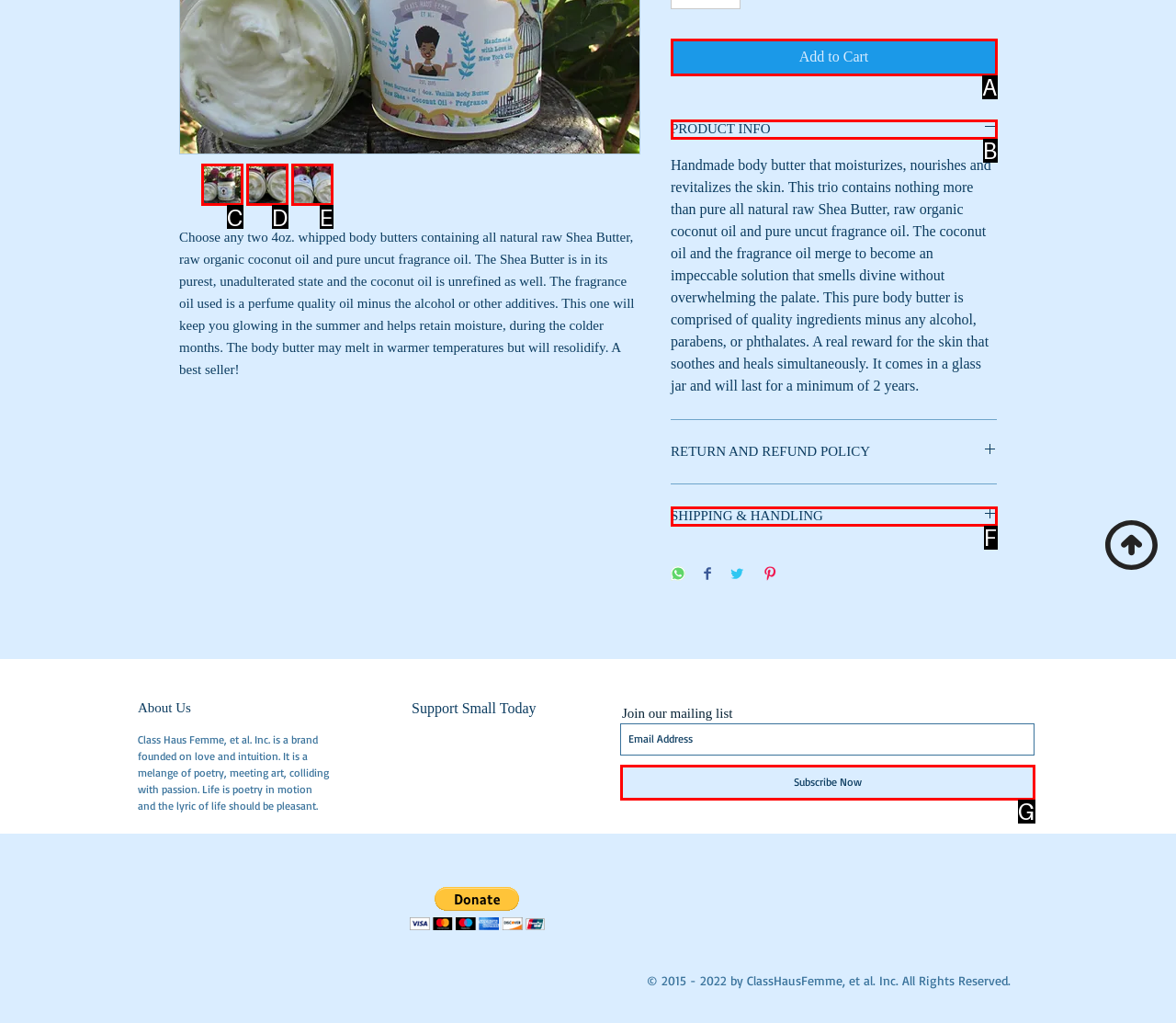With the provided description: Add to Cart, select the most suitable HTML element. Respond with the letter of the selected option.

A